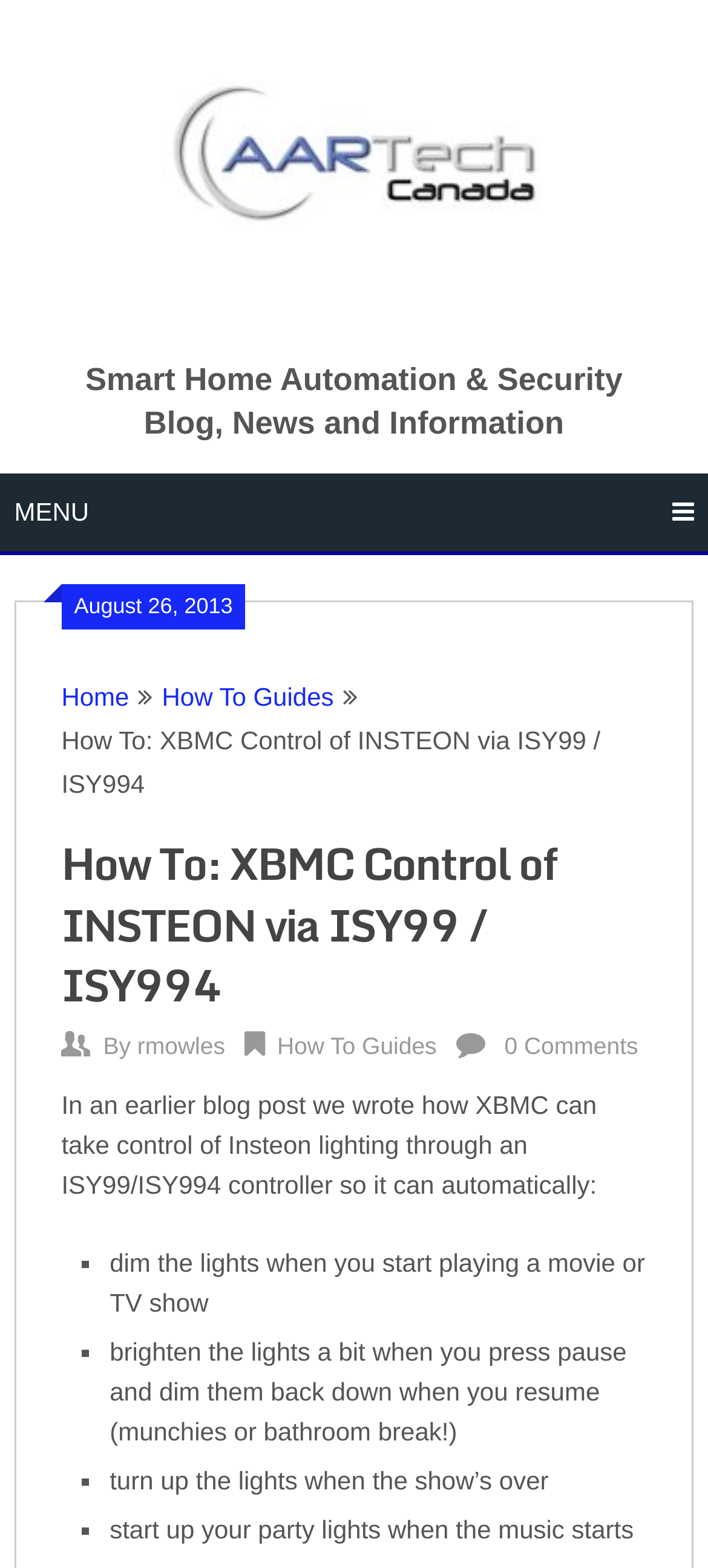Provide a short answer using a single word or phrase for the following question: 
Who is the author of this article?

rmowles